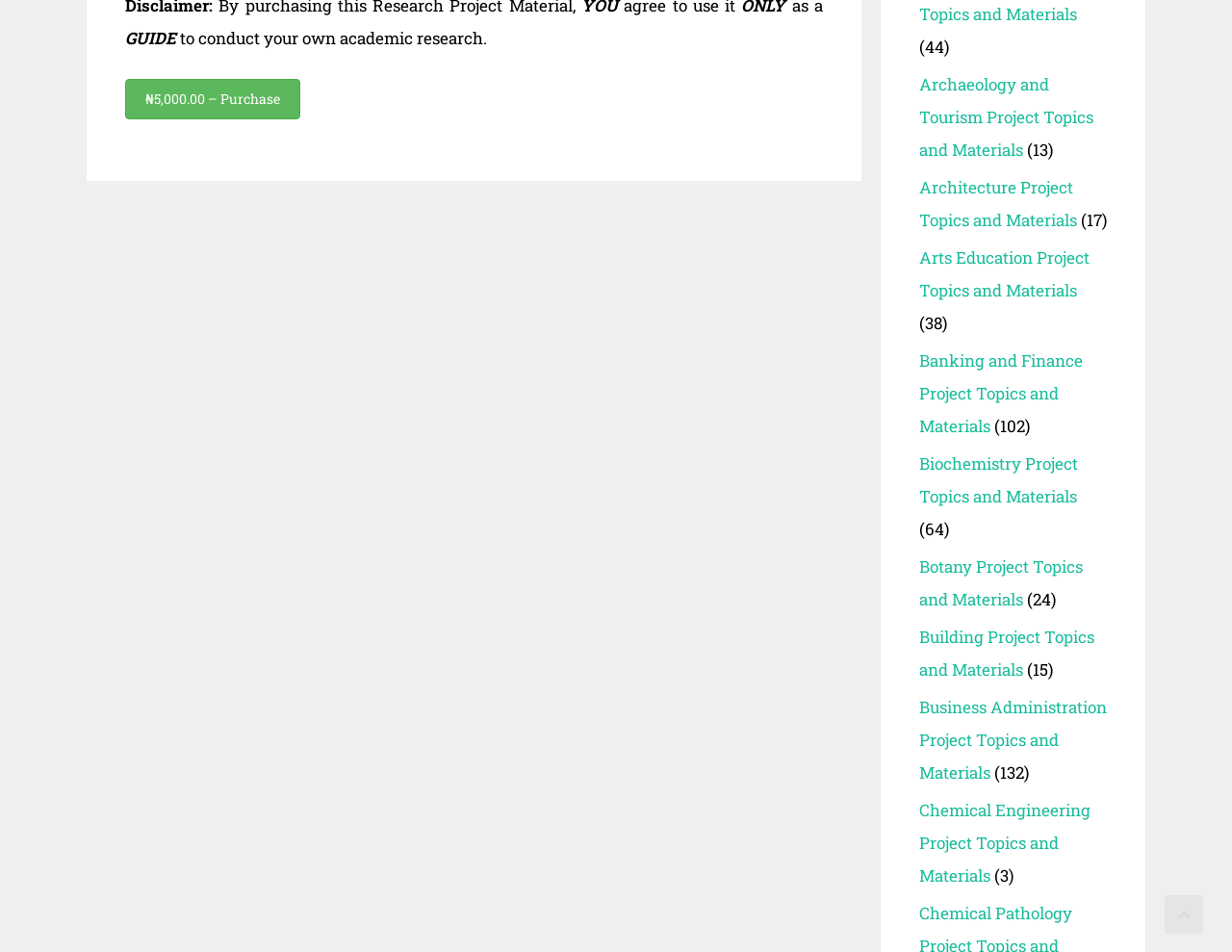Use a single word or phrase to answer the question:
How many project topics are available for Architecture?

13